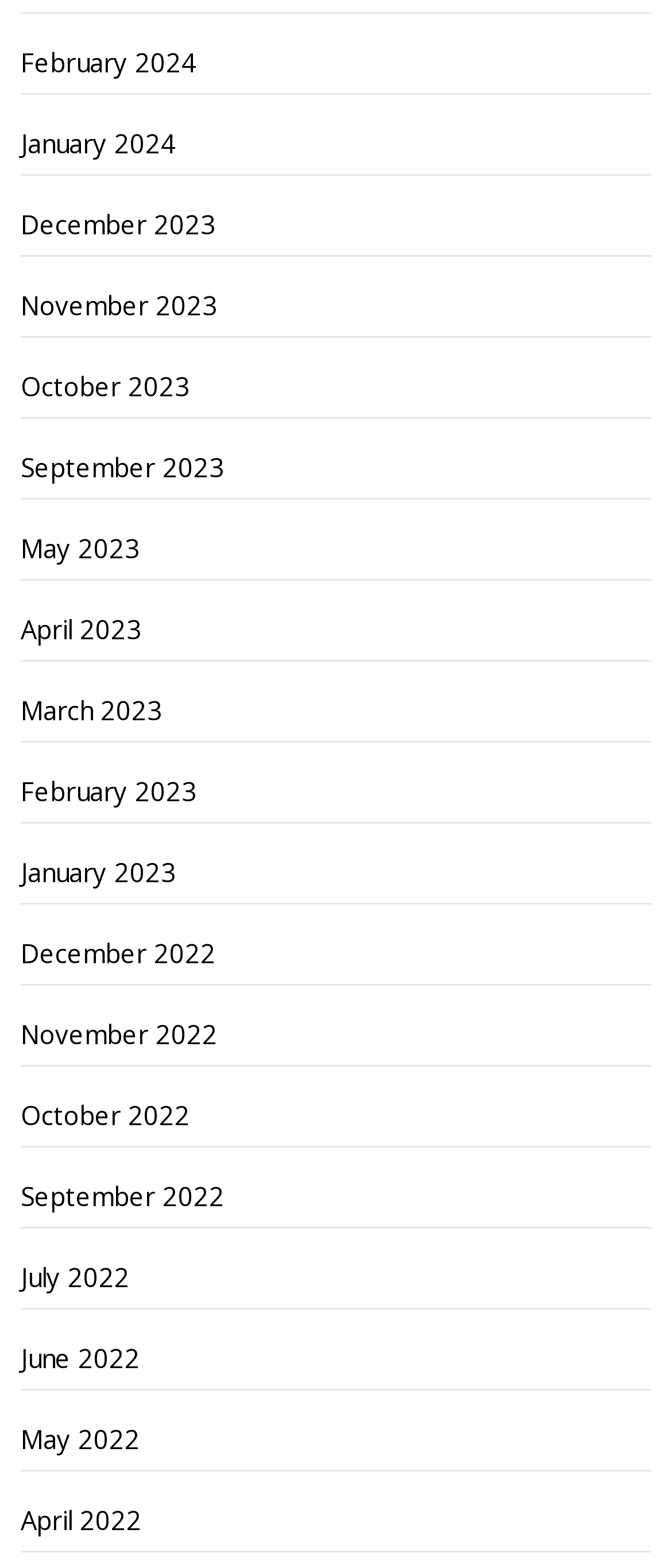How many links are there in the first row?
Refer to the image and provide a one-word or short phrase answer.

3